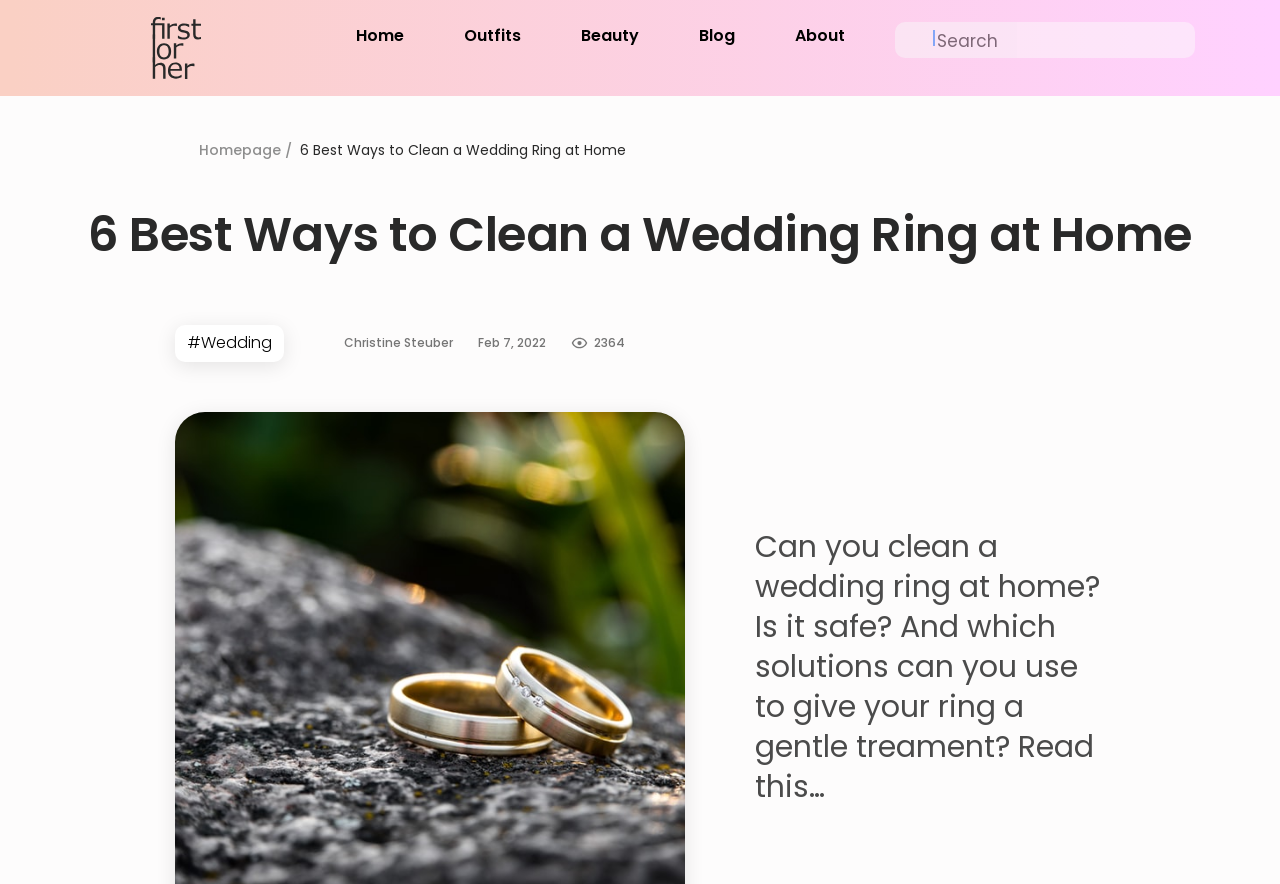How many views does the article have?
Answer with a single word or short phrase according to what you see in the image.

2364